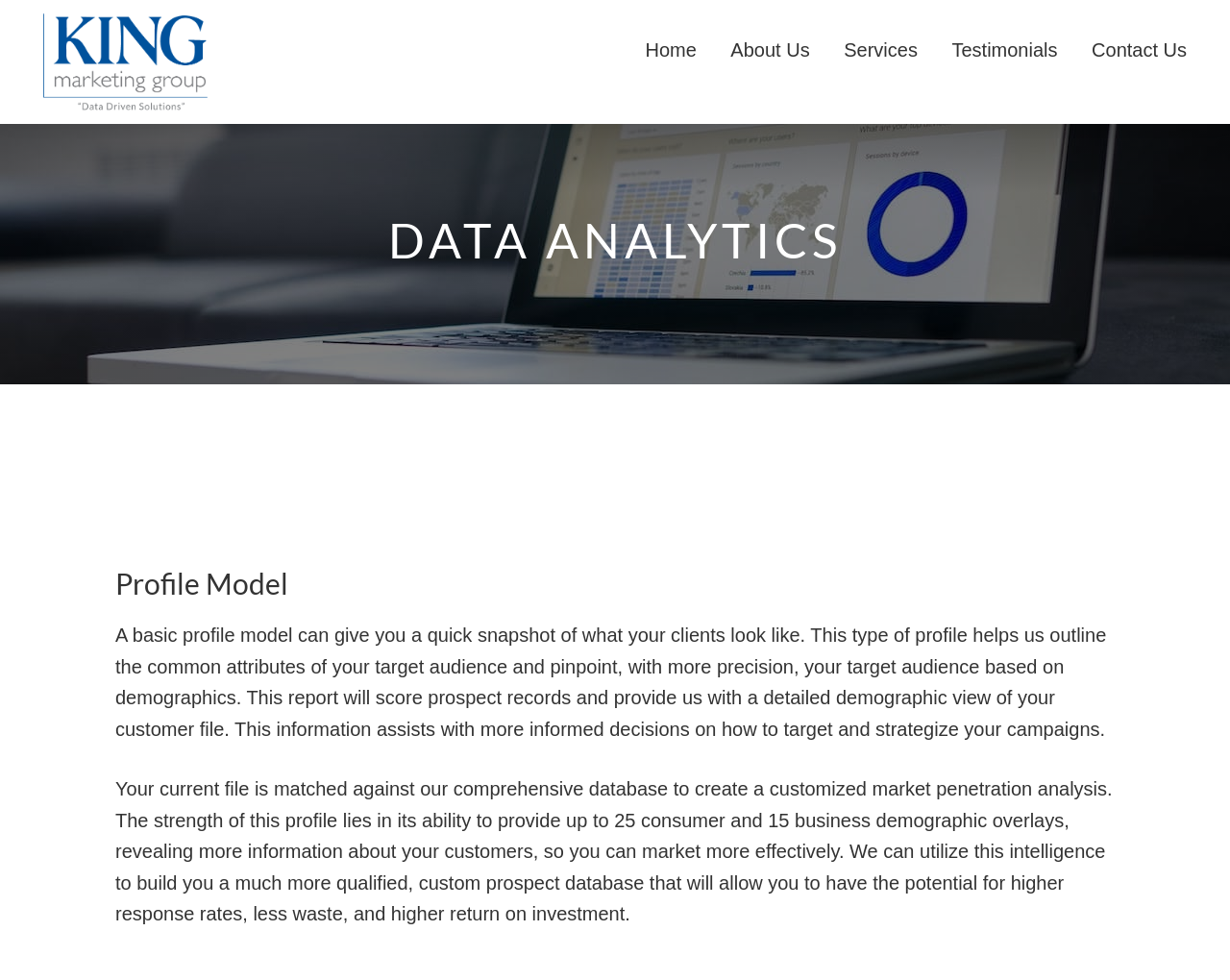What is the main topic of the webpage?
Please ensure your answer is as detailed and informative as possible.

The main topic of the webpage is obtained from the heading element 'DATA ANALYTICS' at the top of the webpage, which suggests that the webpage is focused on data analytics.